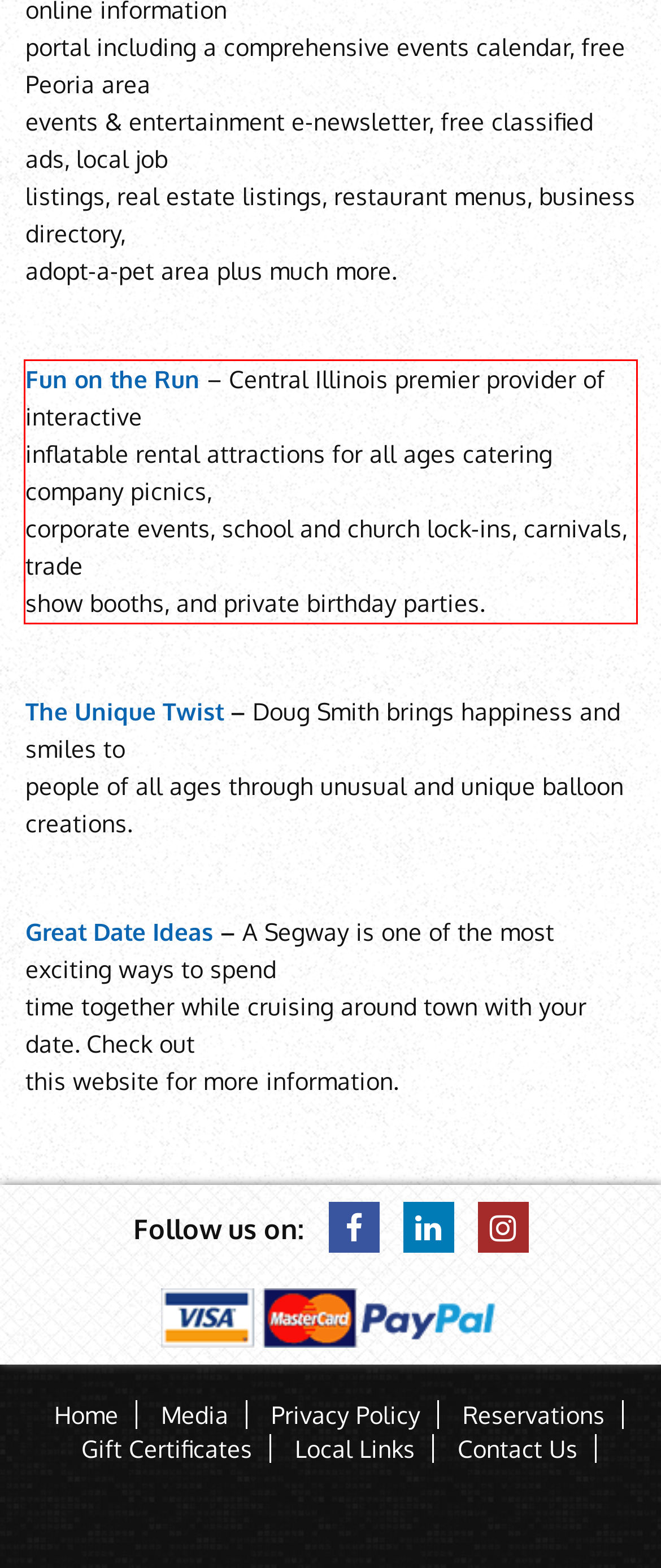Please extract the text content within the red bounding box on the webpage screenshot using OCR.

Fun on the Run – Central Illinois premier provider of interactive inflatable rental attractions for all ages catering company picnics, corporate events, school and church lock-ins, carnivals, trade show booths, and private birthday parties.